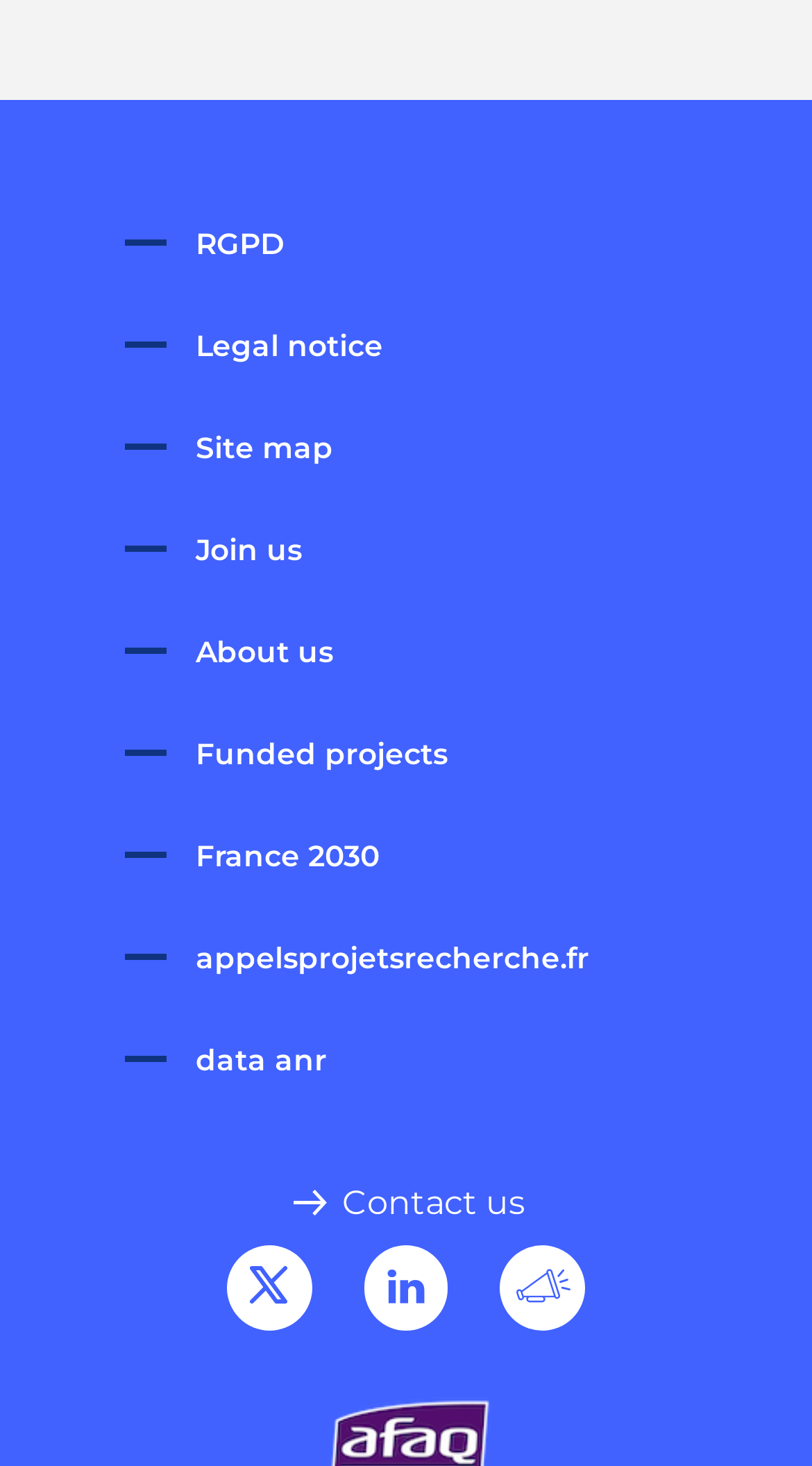Please provide a short answer using a single word or phrase for the question:
What is the last link in the footer?

RSS Feeds